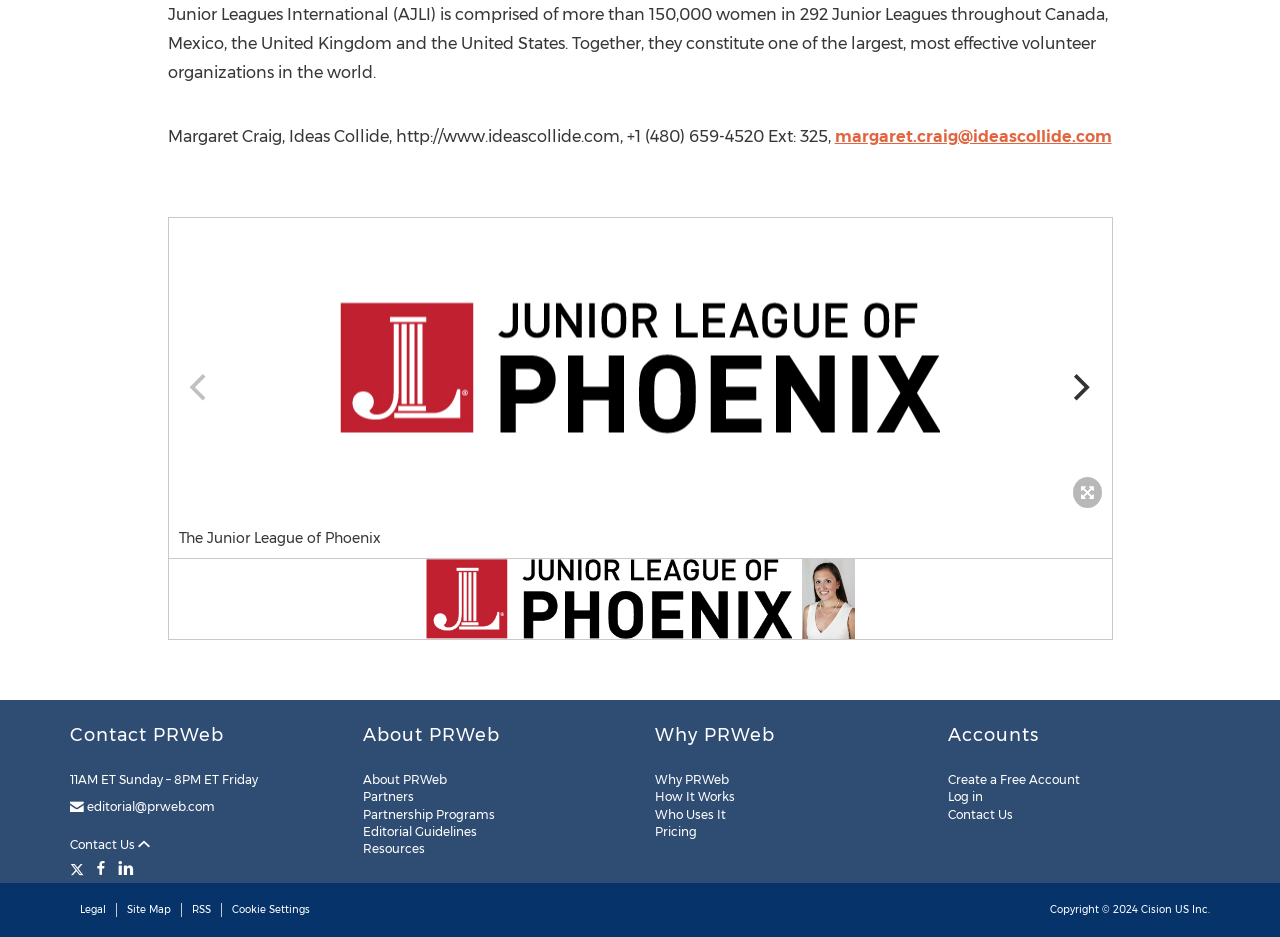Determine the bounding box coordinates for the clickable element required to fulfill the instruction: "Learn about PRWeb". Provide the coordinates as four float numbers between 0 and 1, i.e., [left, top, right, bottom].

[0.283, 0.824, 0.349, 0.84]